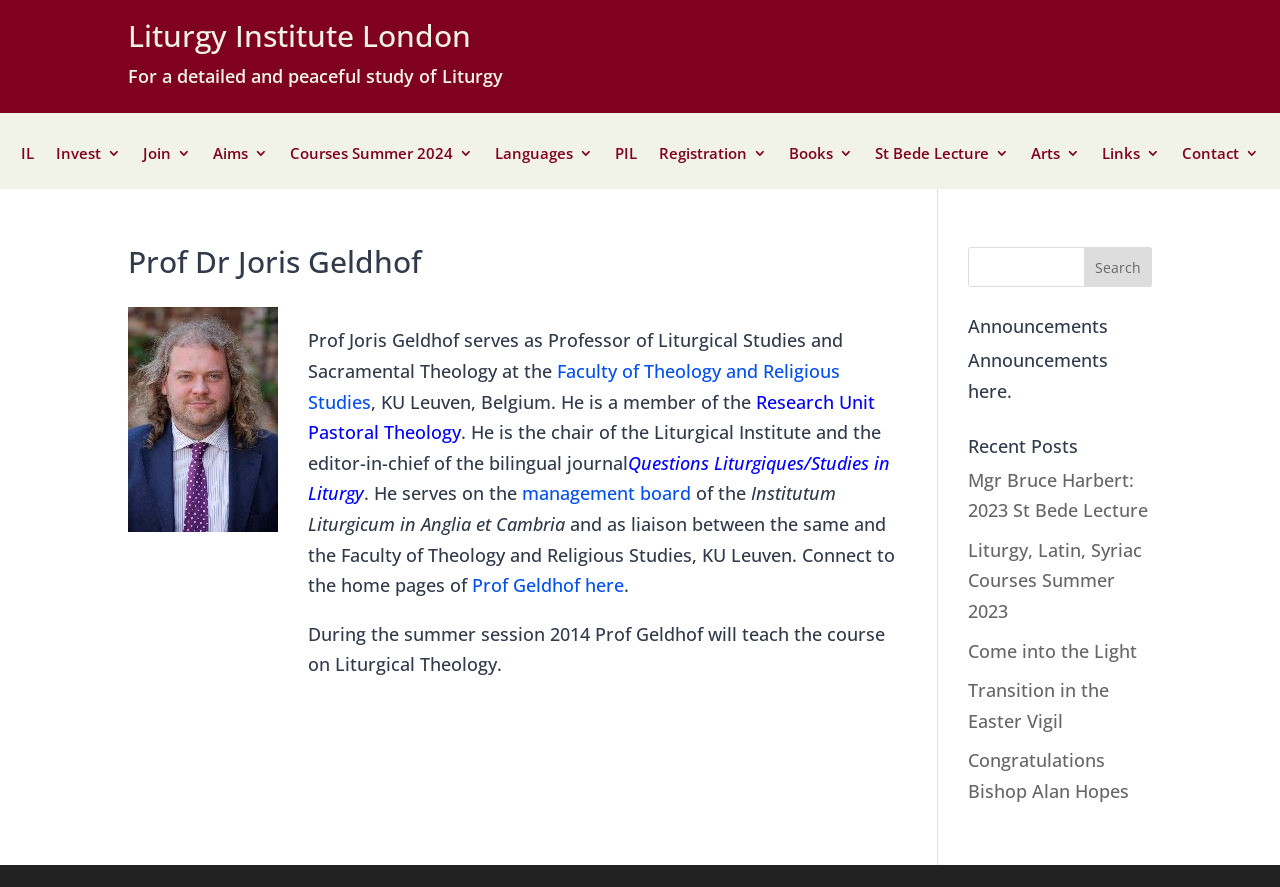What is the name of the journal edited by Prof Dr Joris Geldhof?
Based on the image, answer the question with as much detail as possible.

The question asks for the name of the journal edited by Prof Dr Joris Geldhof, which can be found in the link element 'Questions Liturgiques/Studies in Liturgy'.